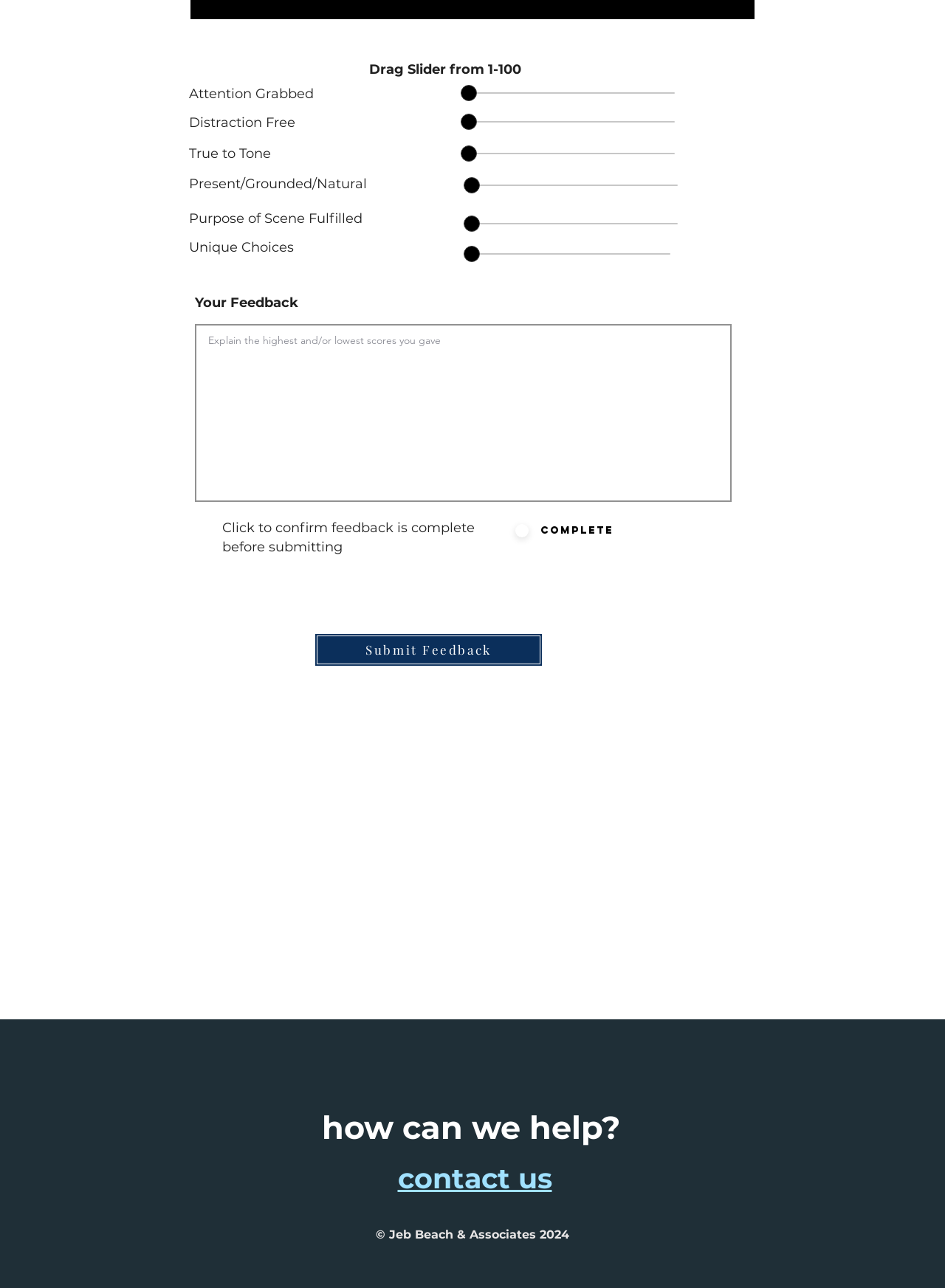What is the copyright information on the webpage?
Answer the question with as much detail as possible.

The copyright information is located at the bottom of the webpage, and it states '© Jeb Beach & Associates 2024'. This suggests that the webpage is owned or operated by Jeb Beach & Associates, and that the copyright is valid for the year 2024.